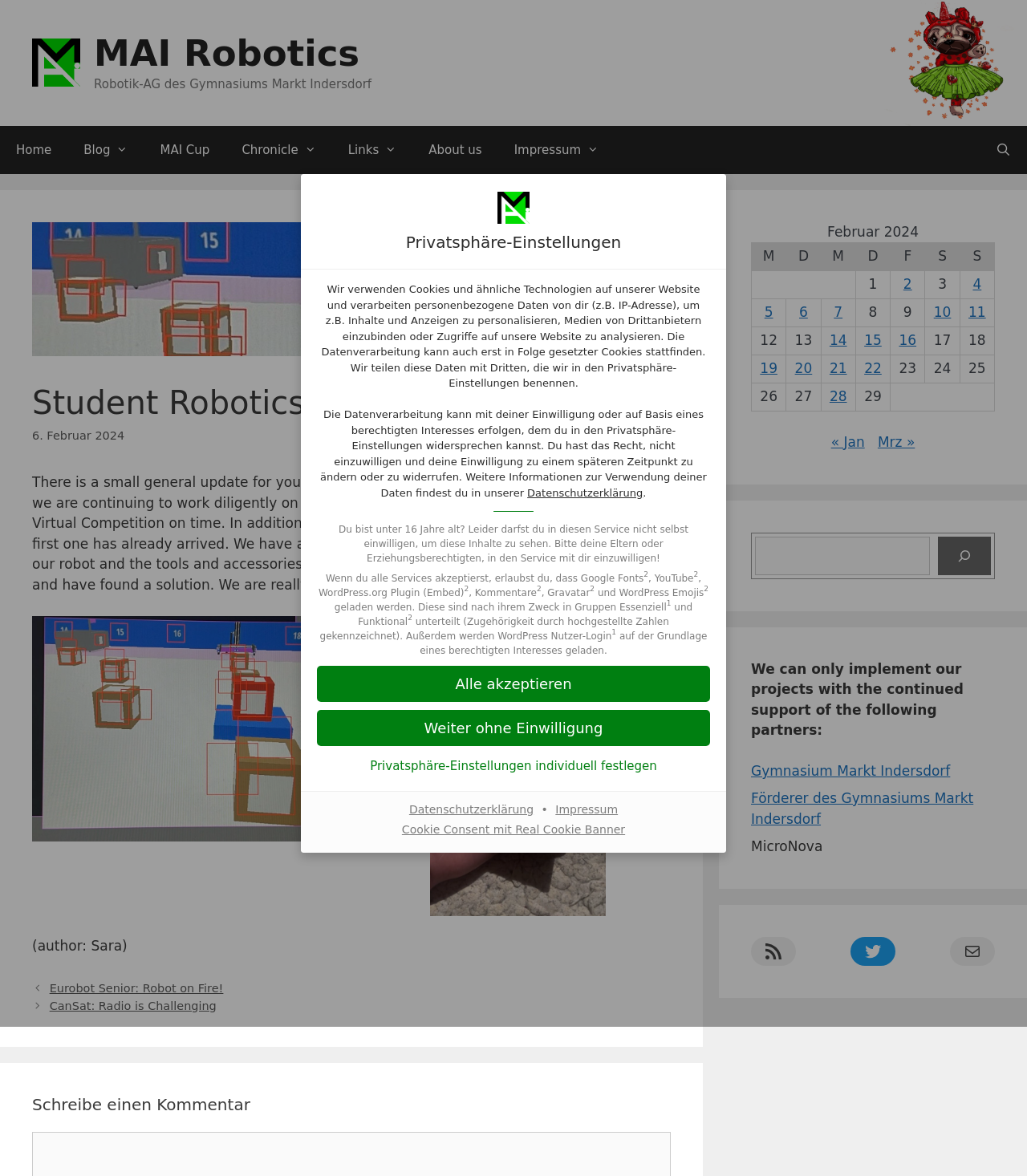Based on the image, provide a detailed and complete answer to the question: 
What is the minimum age requirement for self-consent?

The webpage states that users under 16 years old are not allowed to self-consent to data processing, and need to have their parents or guardians consent on their behalf.